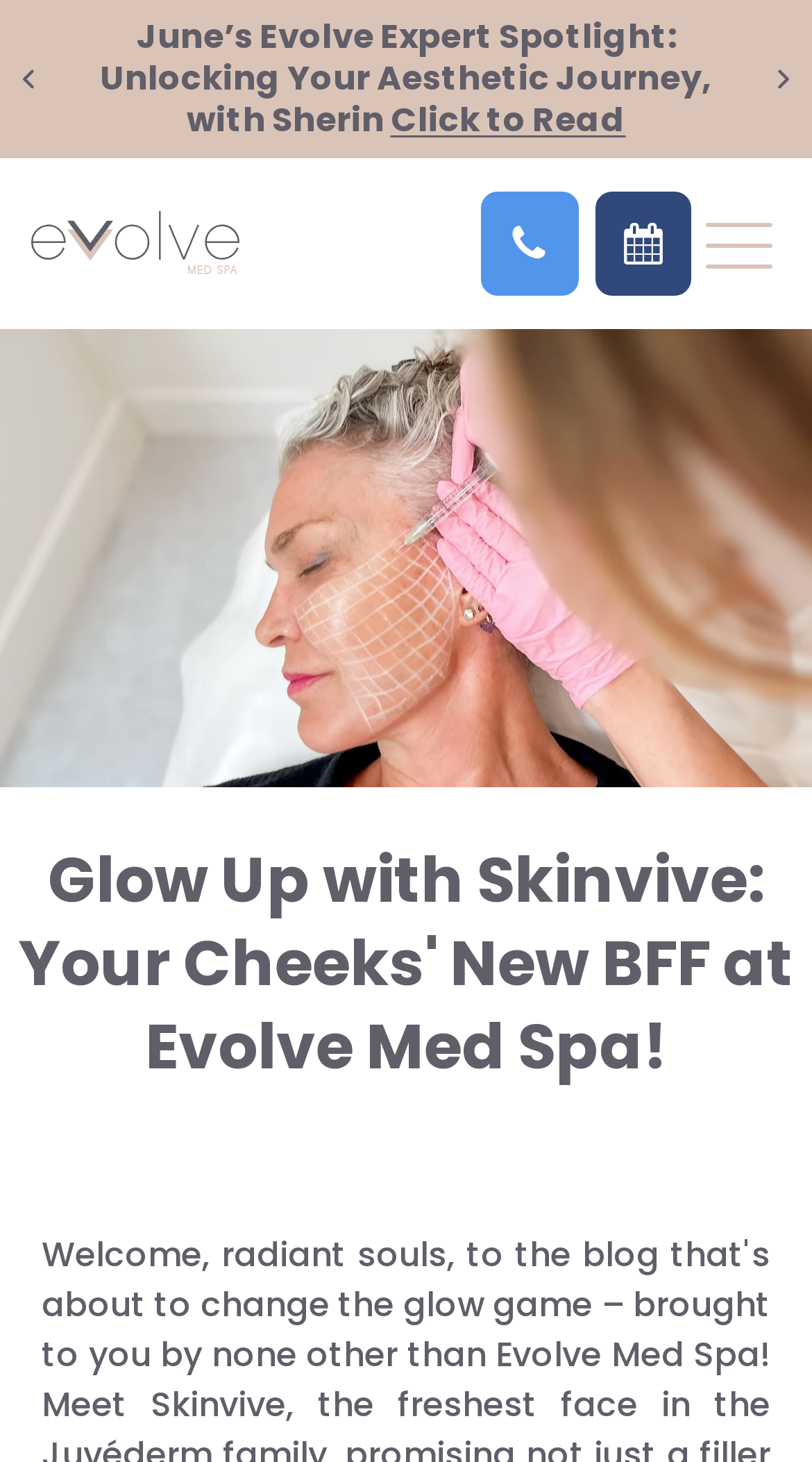Identify and generate the primary title of the webpage.

Glow Up with Skinvive: Your Cheeks' New BFF at Evolve Med Spa!